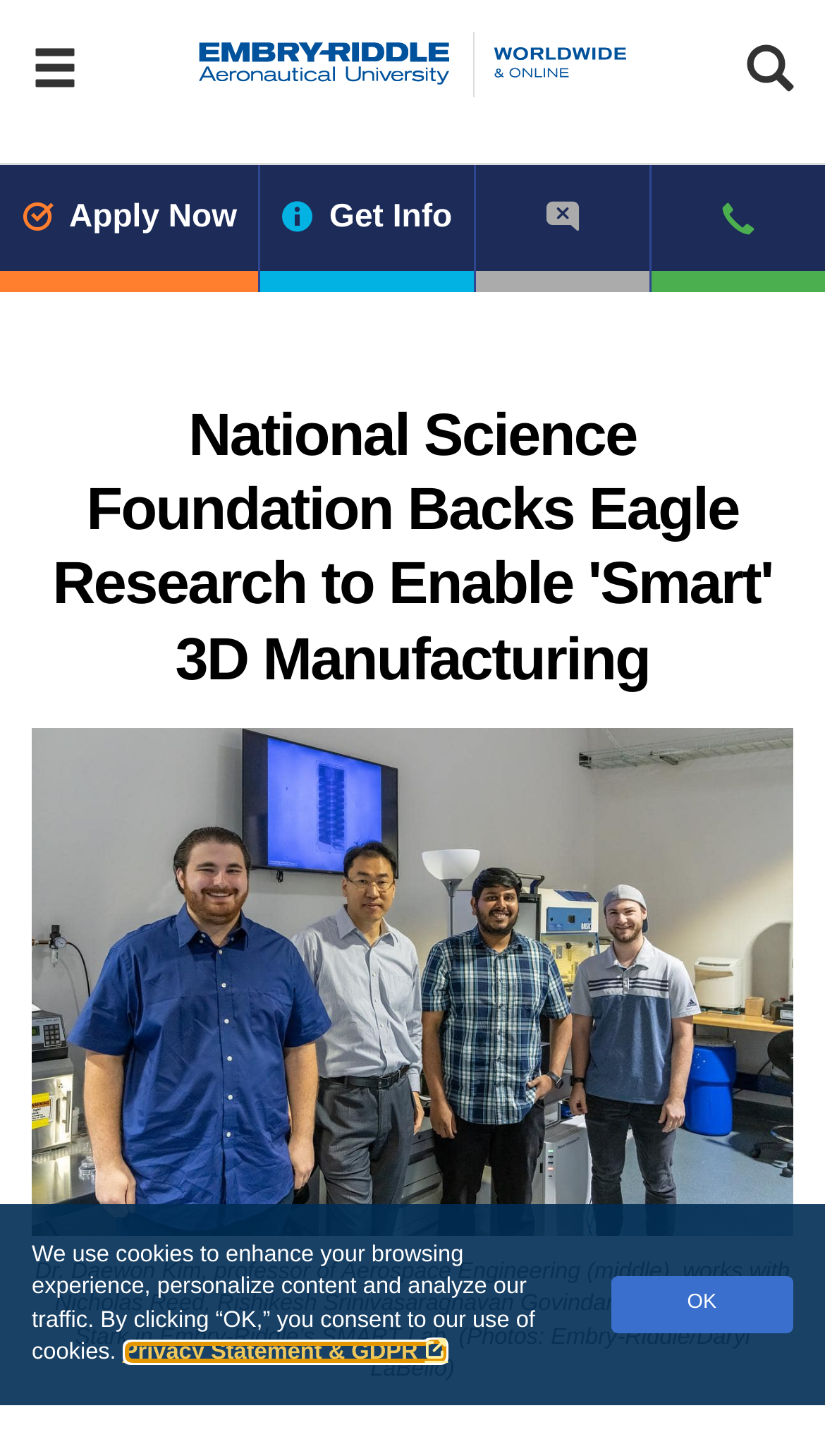Please provide a comprehensive response to the question below by analyzing the image: 
What is the purpose of the 'OK' button?

I looked at the dialog box with the 'OK' button and its corresponding text, which says 'We use cookies to enhance your browsing experience, personalize content and analyze our traffic. By clicking “OK,” you consent to our use of cookies.' and found that the purpose of the 'OK' button is to consent to the use of cookies.